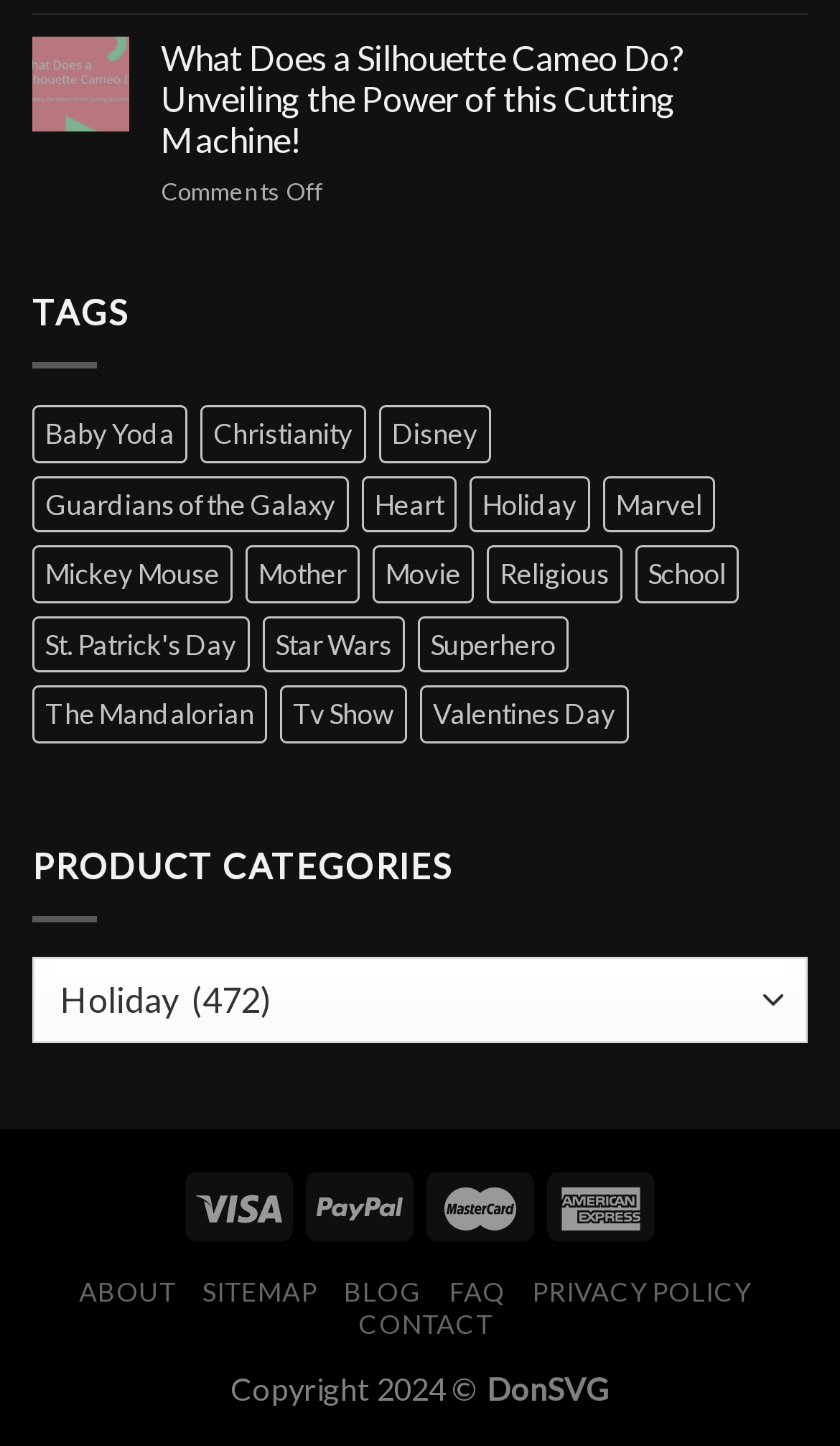Identify the bounding box coordinates of the clickable region necessary to fulfill the following instruction: "View the 'ABOUT' page". The bounding box coordinates should be four float numbers between 0 and 1, i.e., [left, top, right, bottom].

[0.094, 0.883, 0.209, 0.905]